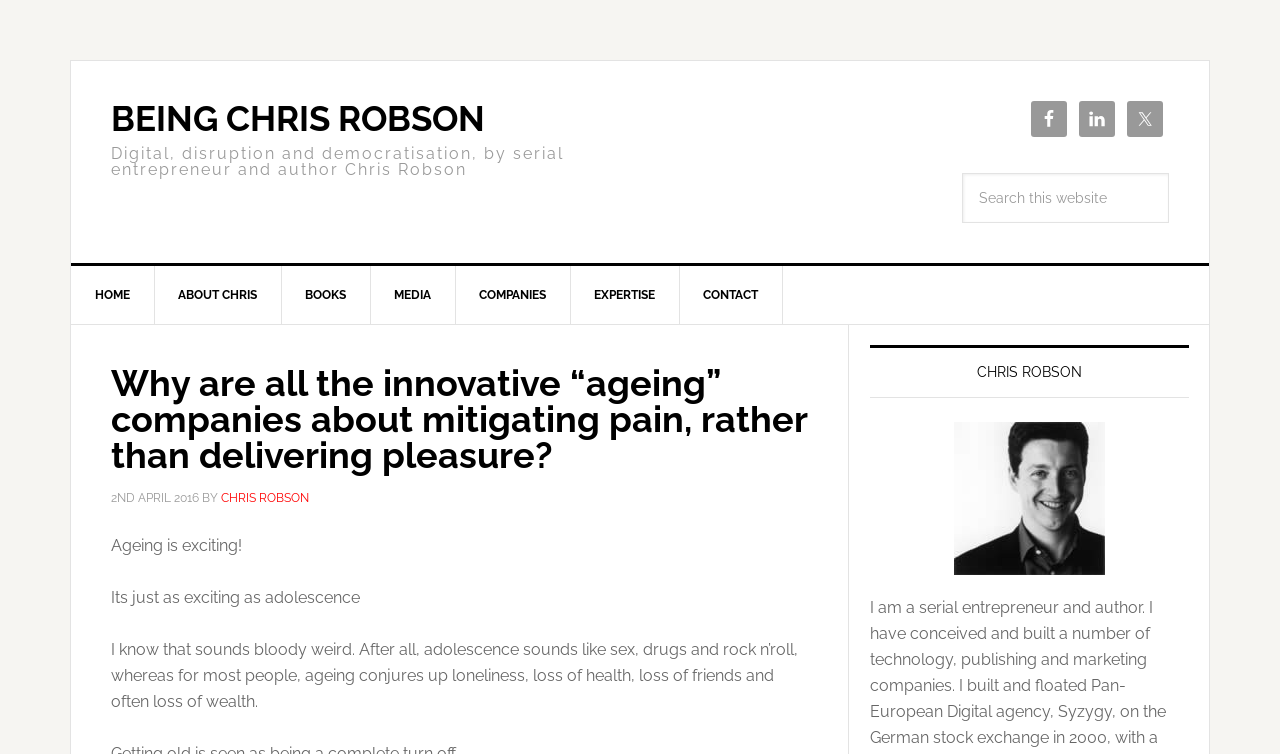Use a single word or phrase to answer the question:
What is the date of the article?

2ND APRIL 2016